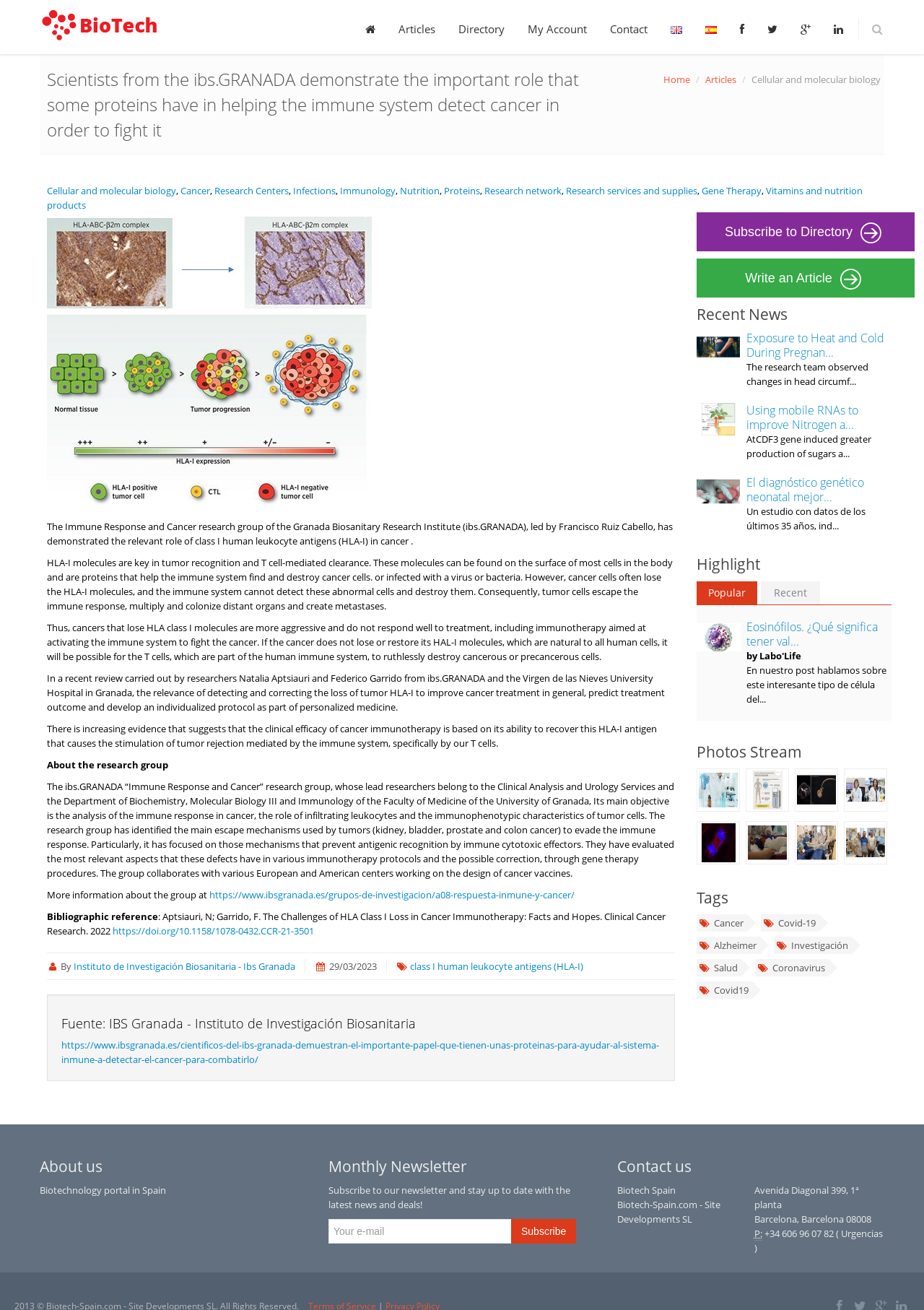What is the date of the article?
Use the information from the image to give a detailed answer to the question.

The date of the article is mentioned at the bottom of the page as '29/03/2023'. This is the date when the article was published.